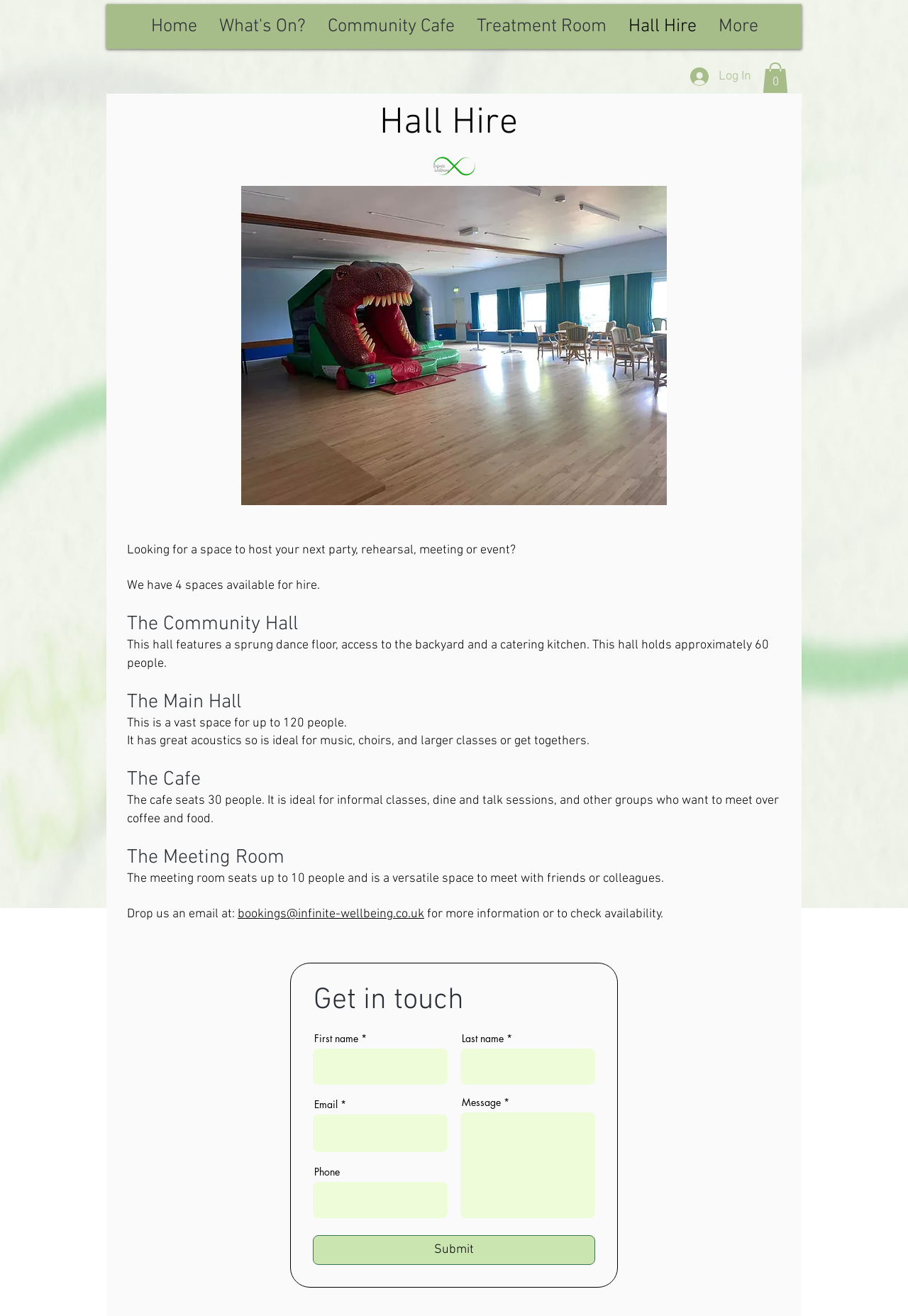Using the description: "parent_node: Message placeholder=""", identify the bounding box of the corresponding UI element in the screenshot.

[0.507, 0.845, 0.655, 0.925]